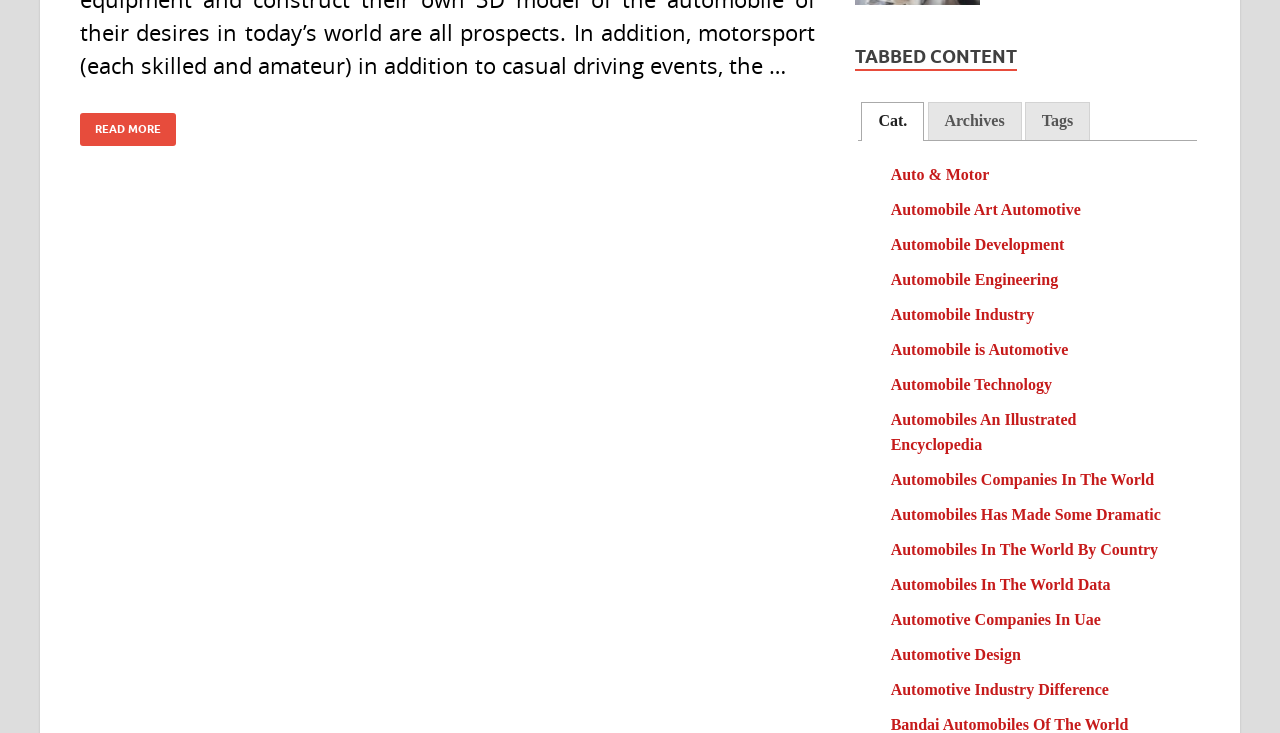Answer this question in one word or a short phrase: How many tabs are there in the tablist?

3